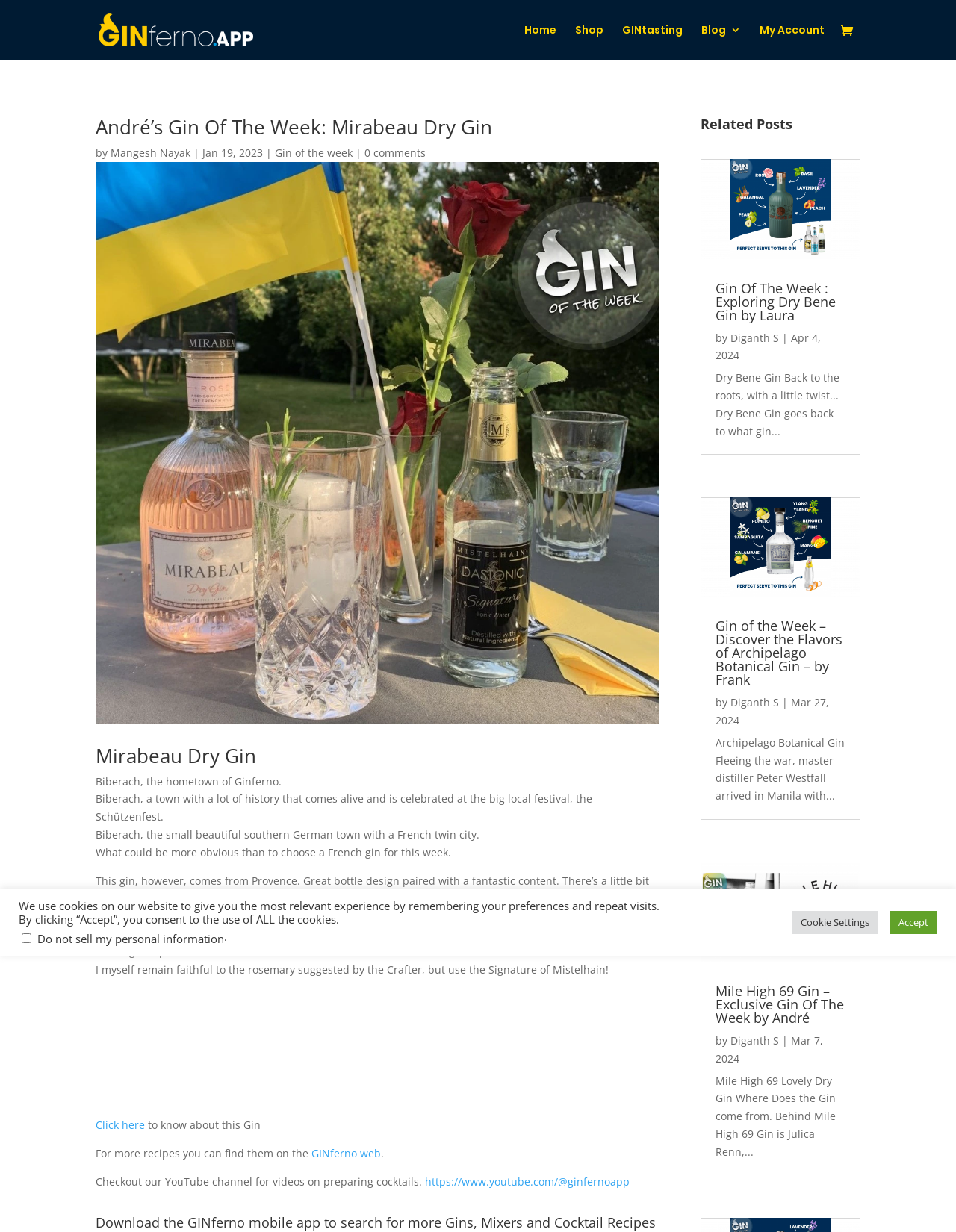What is the name of the festival mentioned in the article?
Please give a well-detailed answer to the question.

I determined the answer by reading the text 'Biberach, a town with a lot of history that comes alive and is celebrated at the big local festival, the Schützenfest.' which mentions the name of the festival.